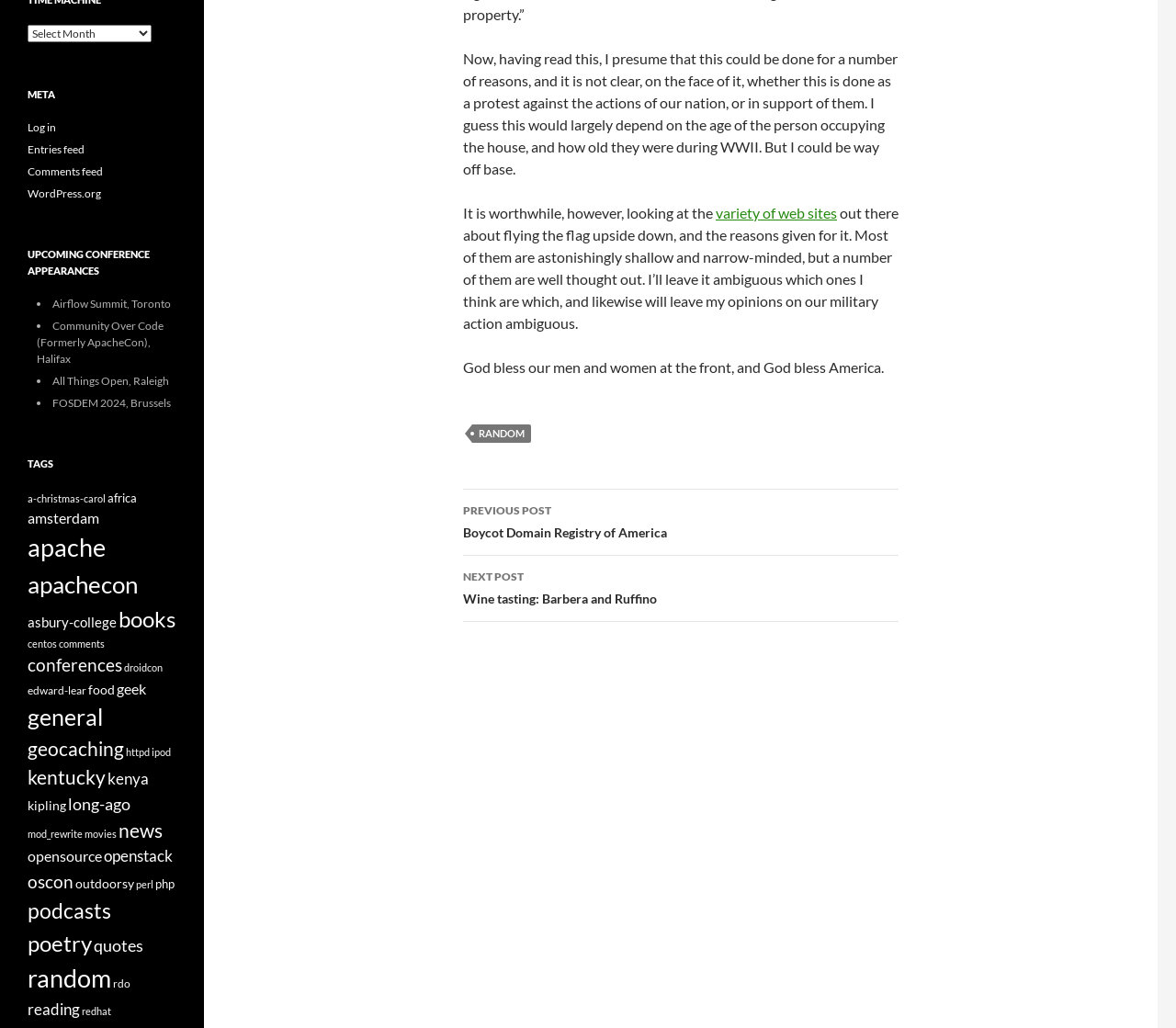For the given element description variety of web sites, determine the bounding box coordinates of the UI element. The coordinates should follow the format (top-left x, top-left y, bottom-right x, bottom-right y) and be within the range of 0 to 1.

[0.609, 0.198, 0.712, 0.215]